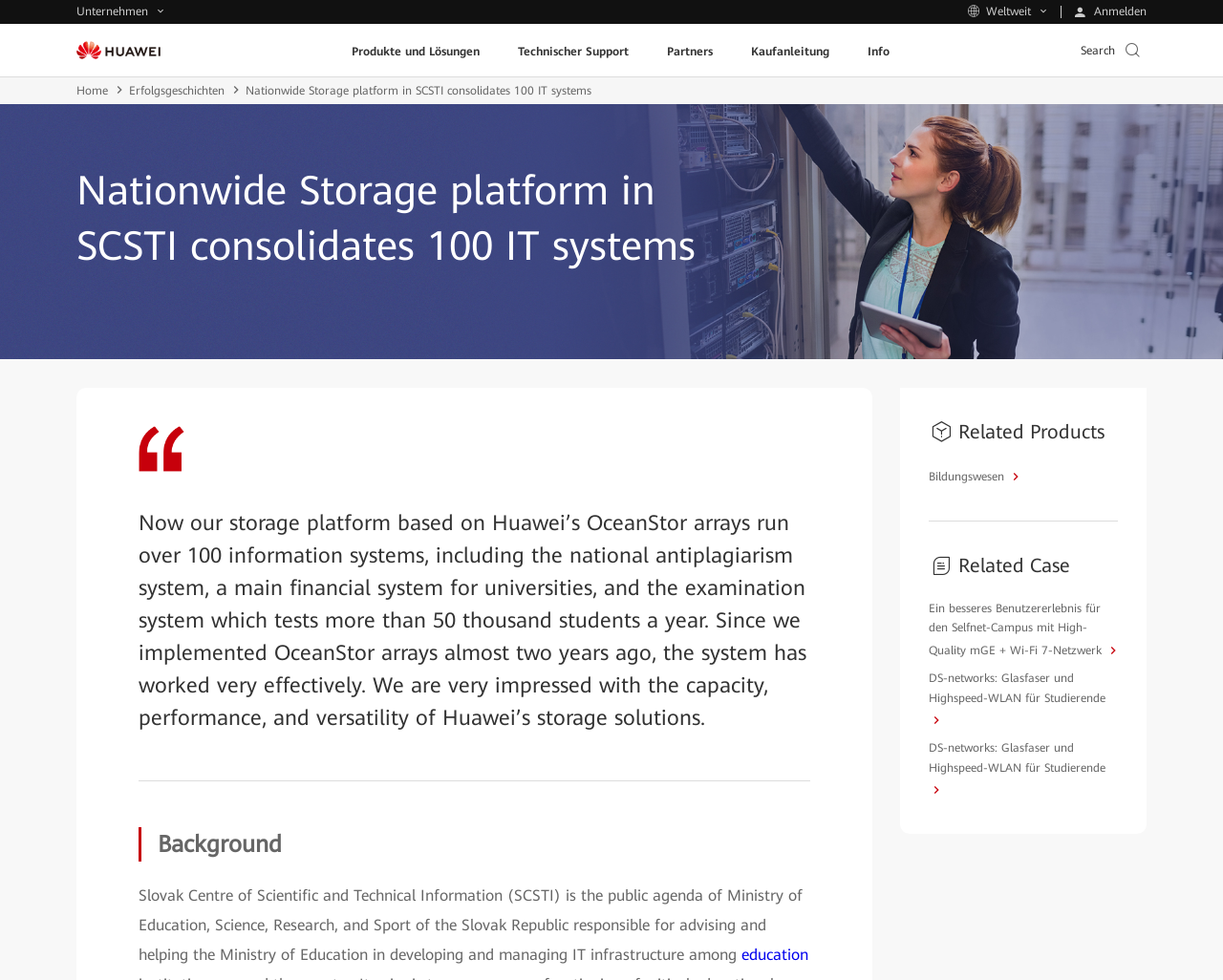Highlight the bounding box coordinates of the element that should be clicked to carry out the following instruction: "Read about education institution IT infrastructure". The coordinates must be given as four float numbers ranging from 0 to 1, i.e., [left, top, right, bottom].

[0.606, 0.965, 0.661, 0.983]